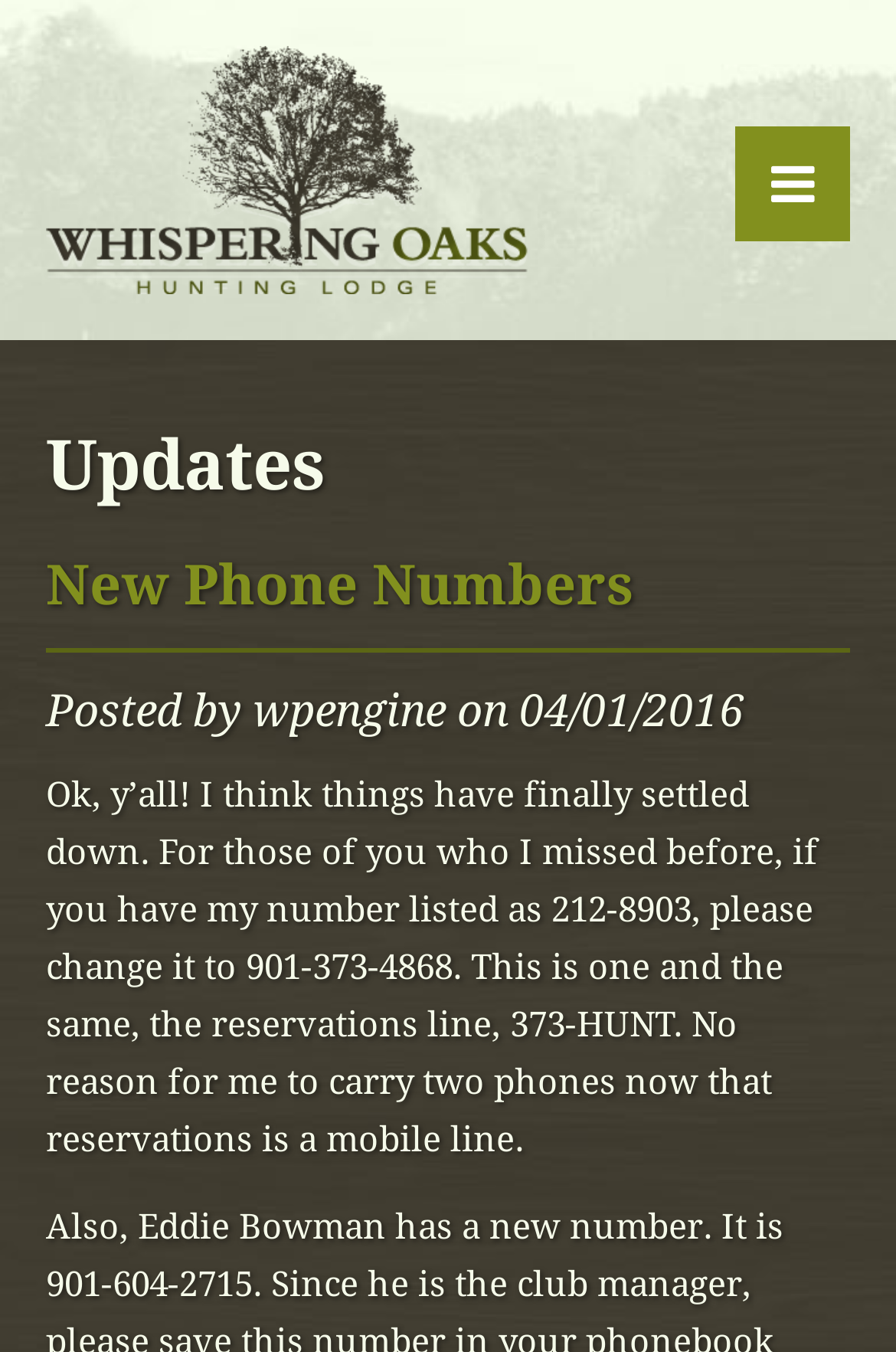When was the update posted?
Provide a fully detailed and comprehensive answer to the question.

The date of the update is mentioned in the text 'Posted by wpengine on 04/01/2016'.